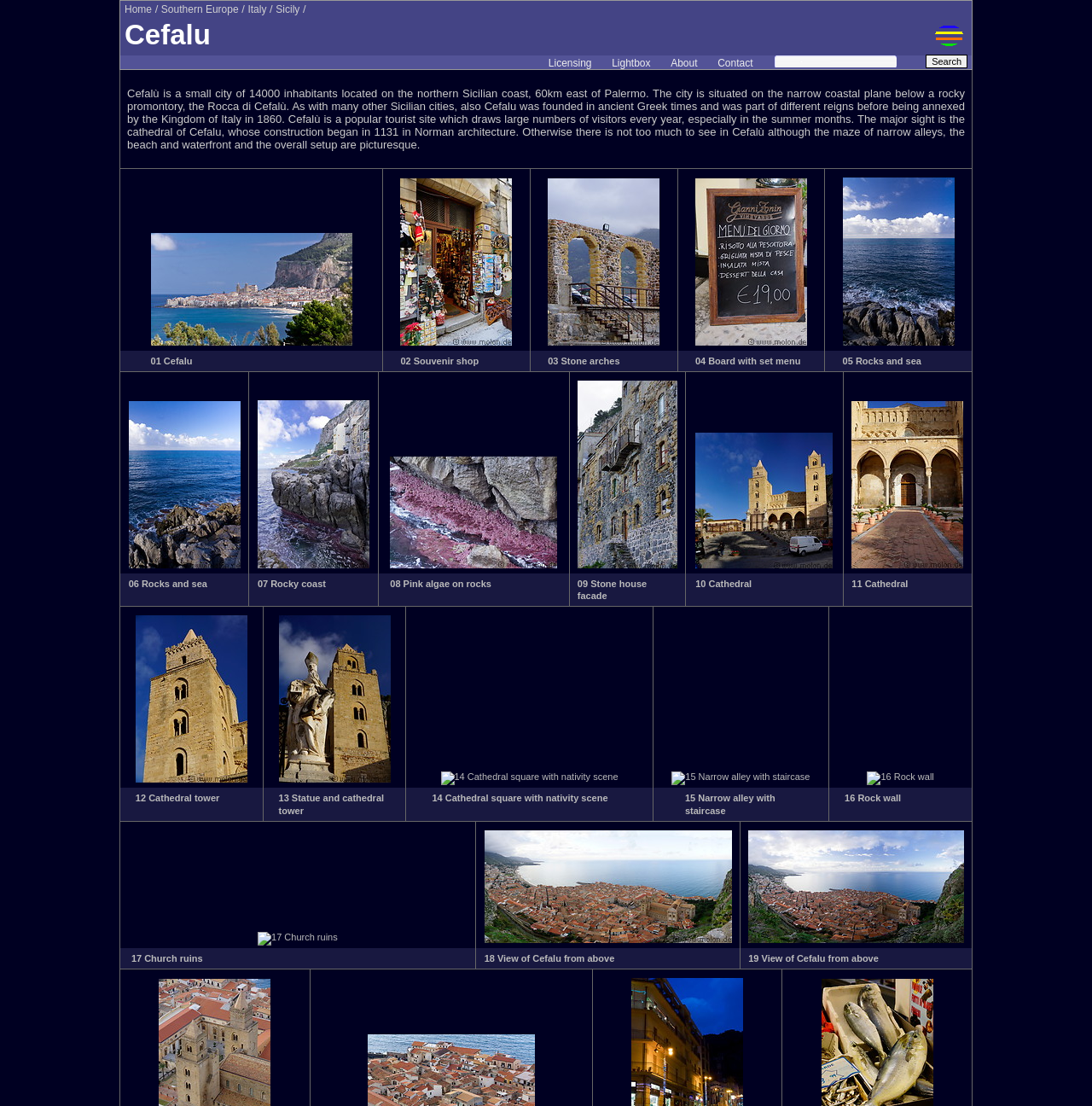Using the image as a reference, answer the following question in as much detail as possible:
How many pictures are in the Cefalù photo gallery?

The meta description of the webpage states that it is a Cefalù photo gallery with 23 pictures.